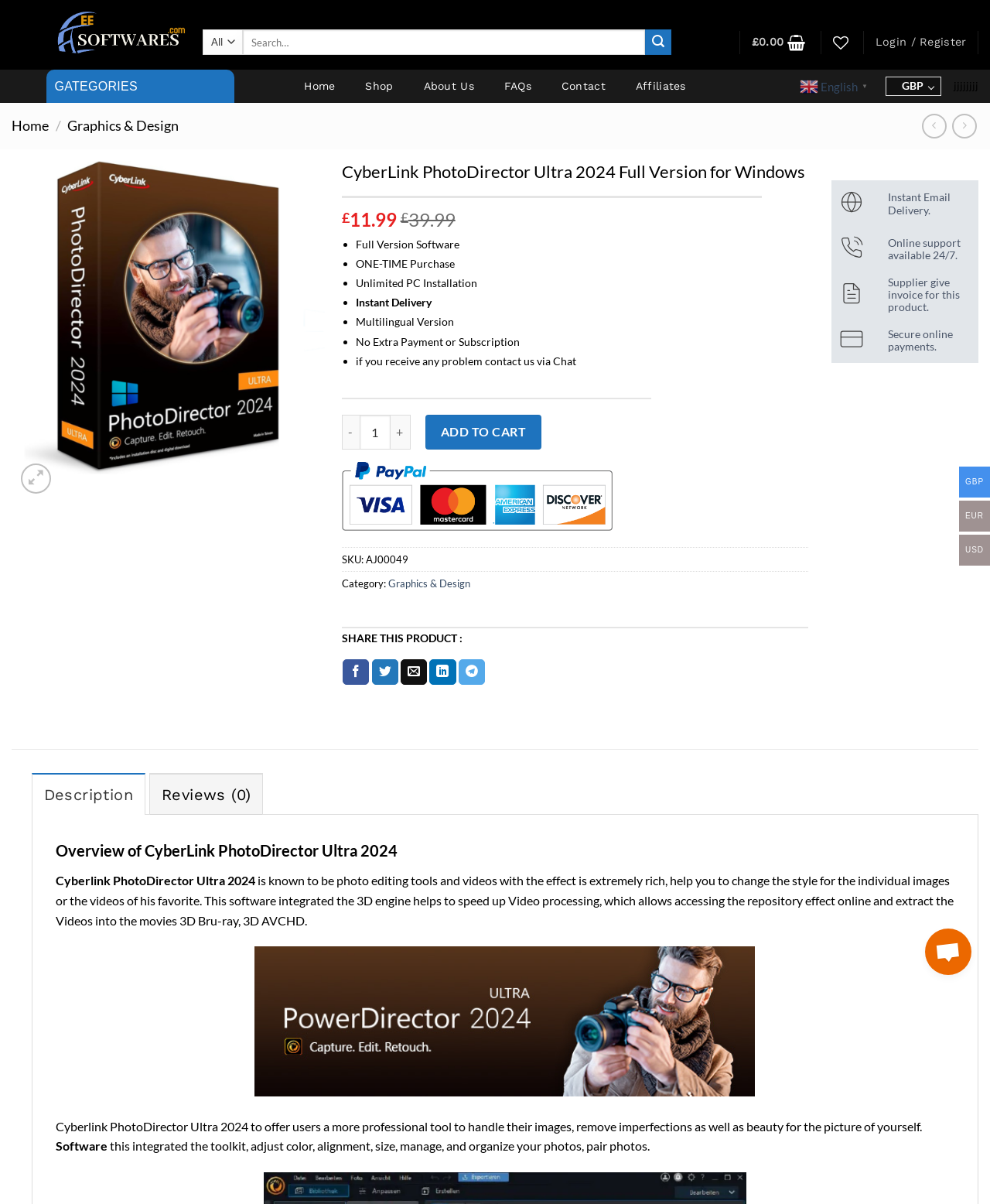What is the original price of CyberLink PhotoDirector Ultra 2024?
Please answer using one word or phrase, based on the screenshot.

£39.99